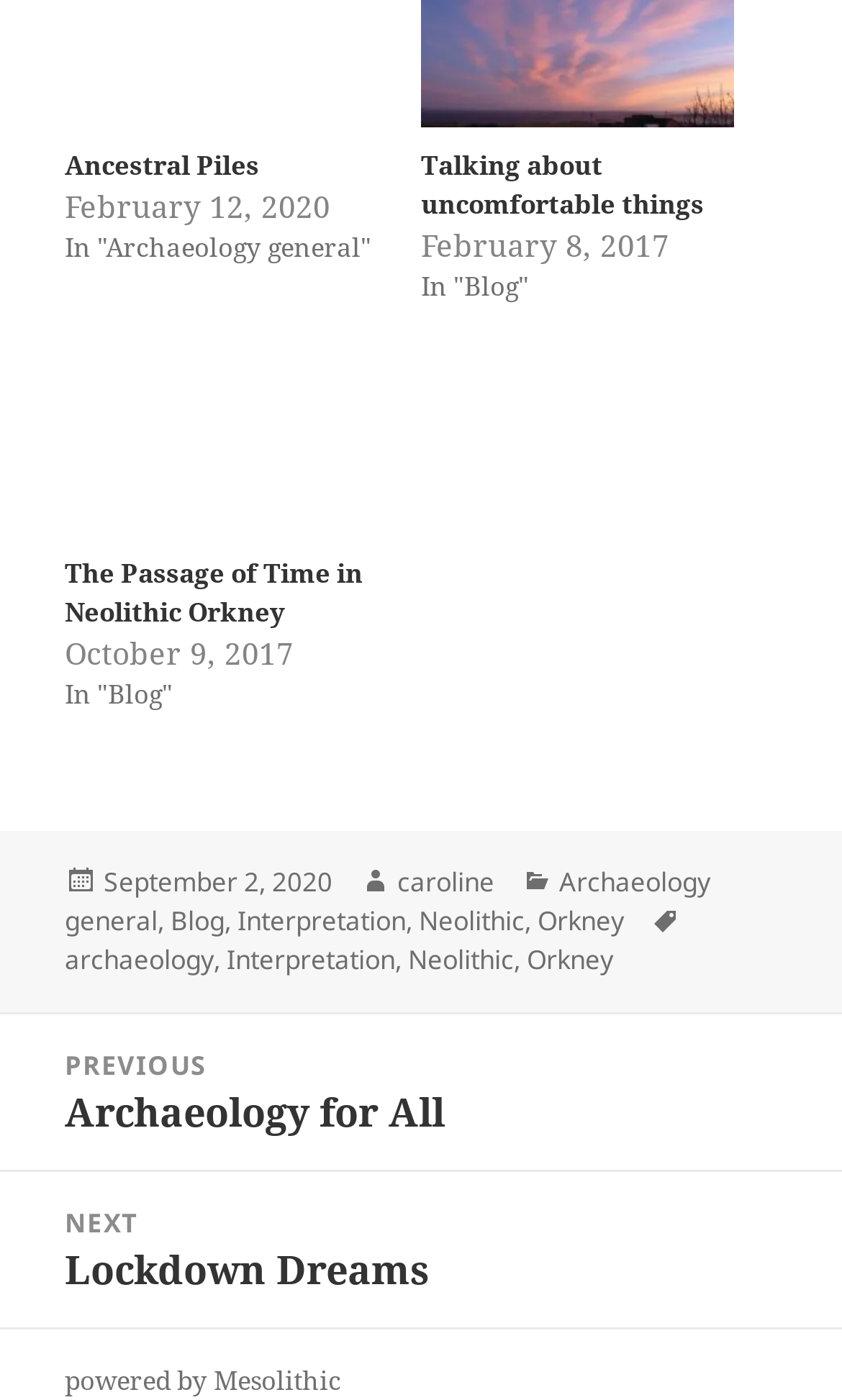Please indicate the bounding box coordinates of the element's region to be clicked to achieve the instruction: "View previous post". Provide the coordinates as four float numbers between 0 and 1, i.e., [left, top, right, bottom].

[0.0, 0.725, 1.0, 0.836]